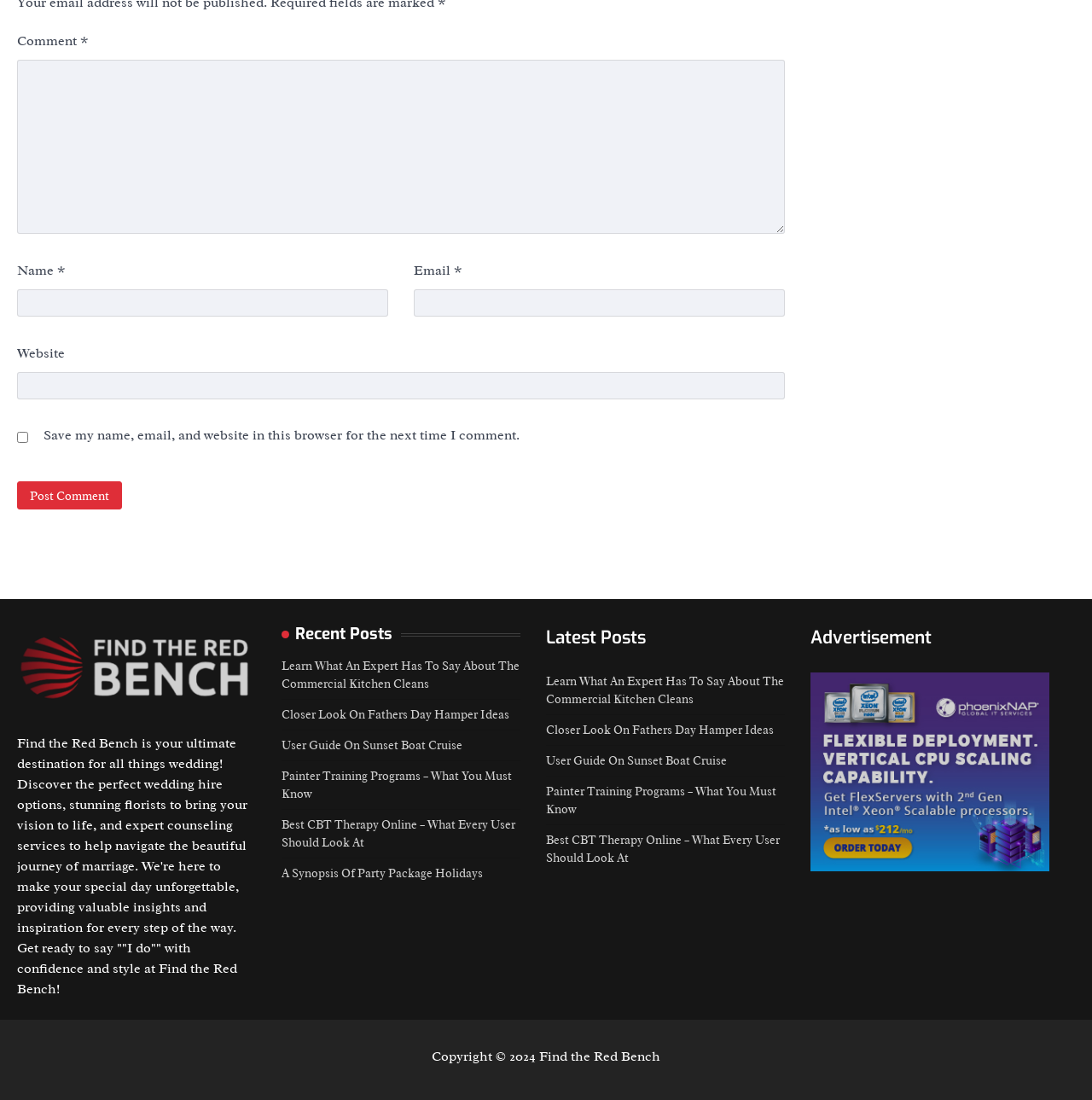Please examine the image and answer the question with a detailed explanation:
What is the label of the first textbox?

The first textbox has a label 'Comment' as indicated by the StaticText element with OCR text 'Comment' and the textbox element with the description 'Comment *'.